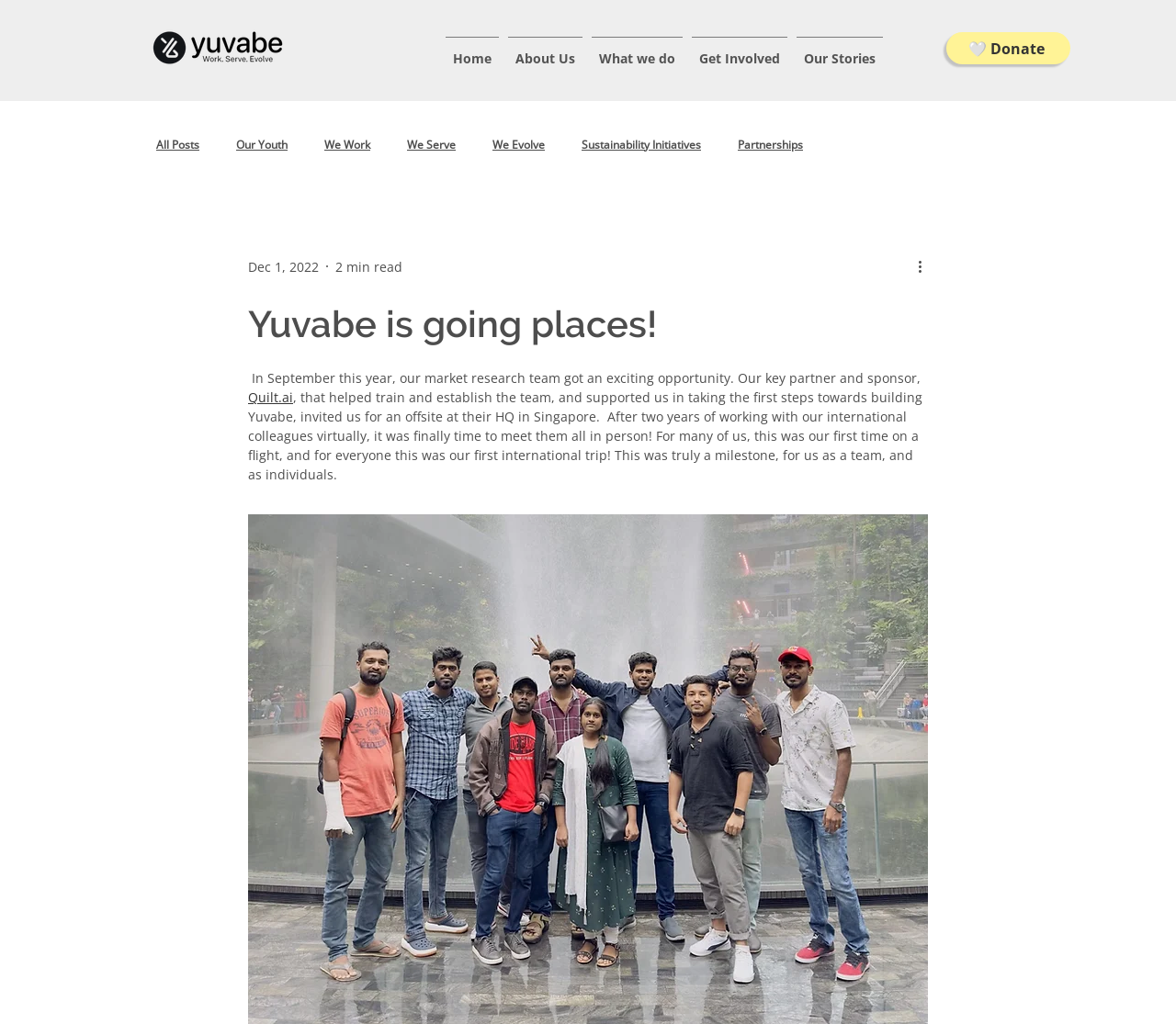What is the name of the organization?
Please provide a single word or phrase in response based on the screenshot.

Yuvabe